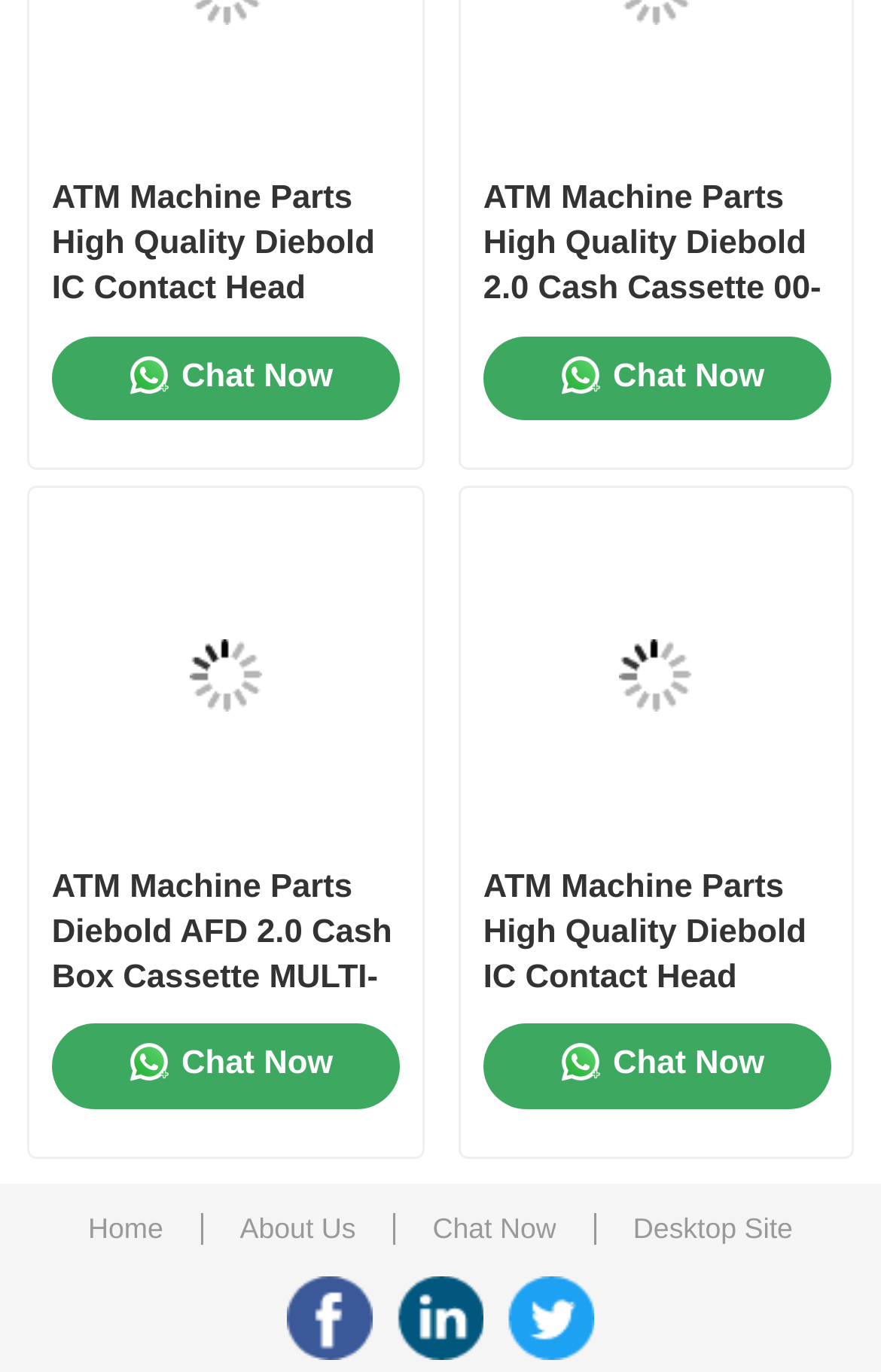Can you determine the bounding box coordinates of the area that needs to be clicked to fulfill the following instruction: "Explore 'NCR ATM Parts'"?

[0.08, 0.667, 0.92, 0.758]